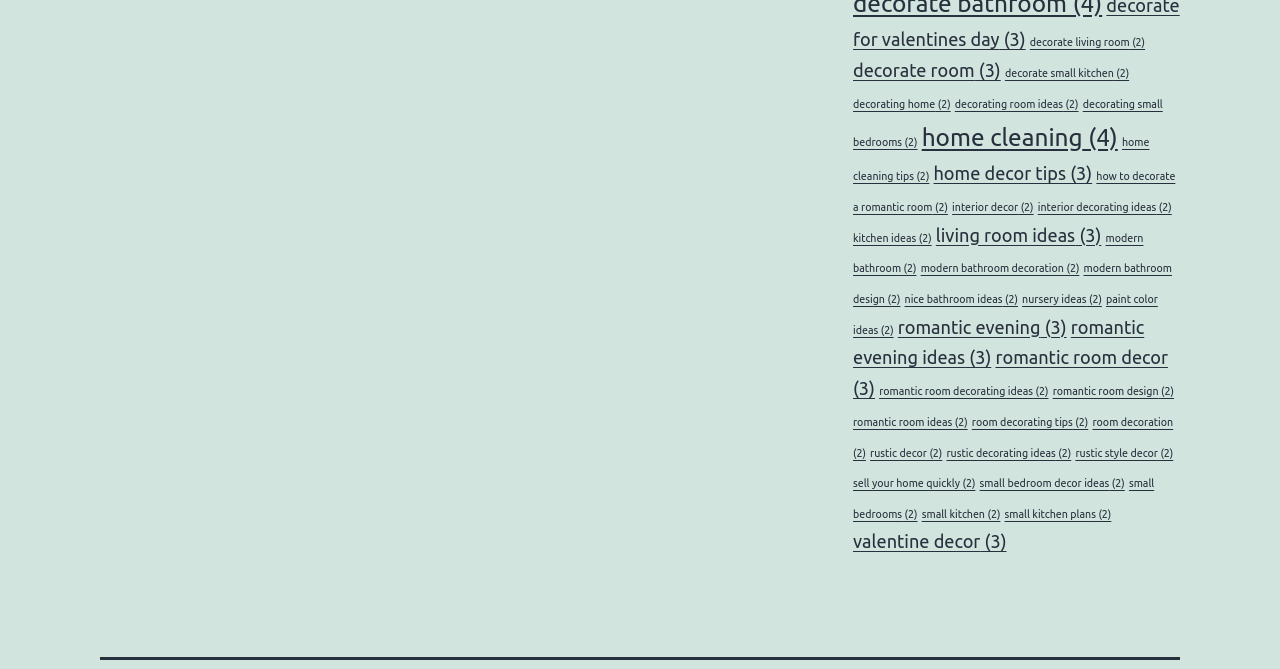Given the description small bedrooms (2), predict the bounding box coordinates of the UI element. Ensure the coordinates are in the format (top-left x, top-left y, bottom-right x, bottom-right y) and all values are between 0 and 1.

[0.666, 0.713, 0.902, 0.777]